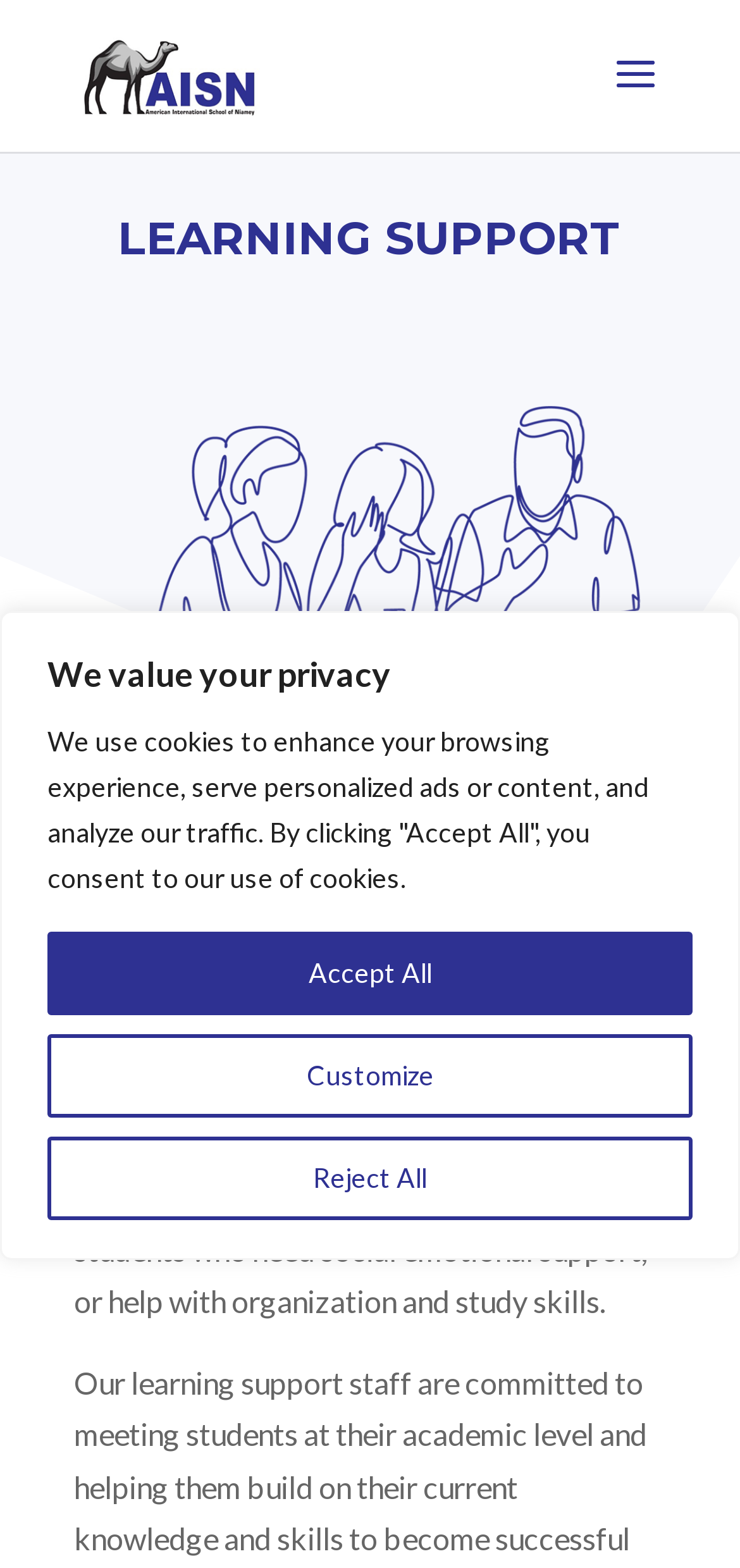What is the name of the school?
Refer to the image and answer the question using a single word or phrase.

American International School of Niamey